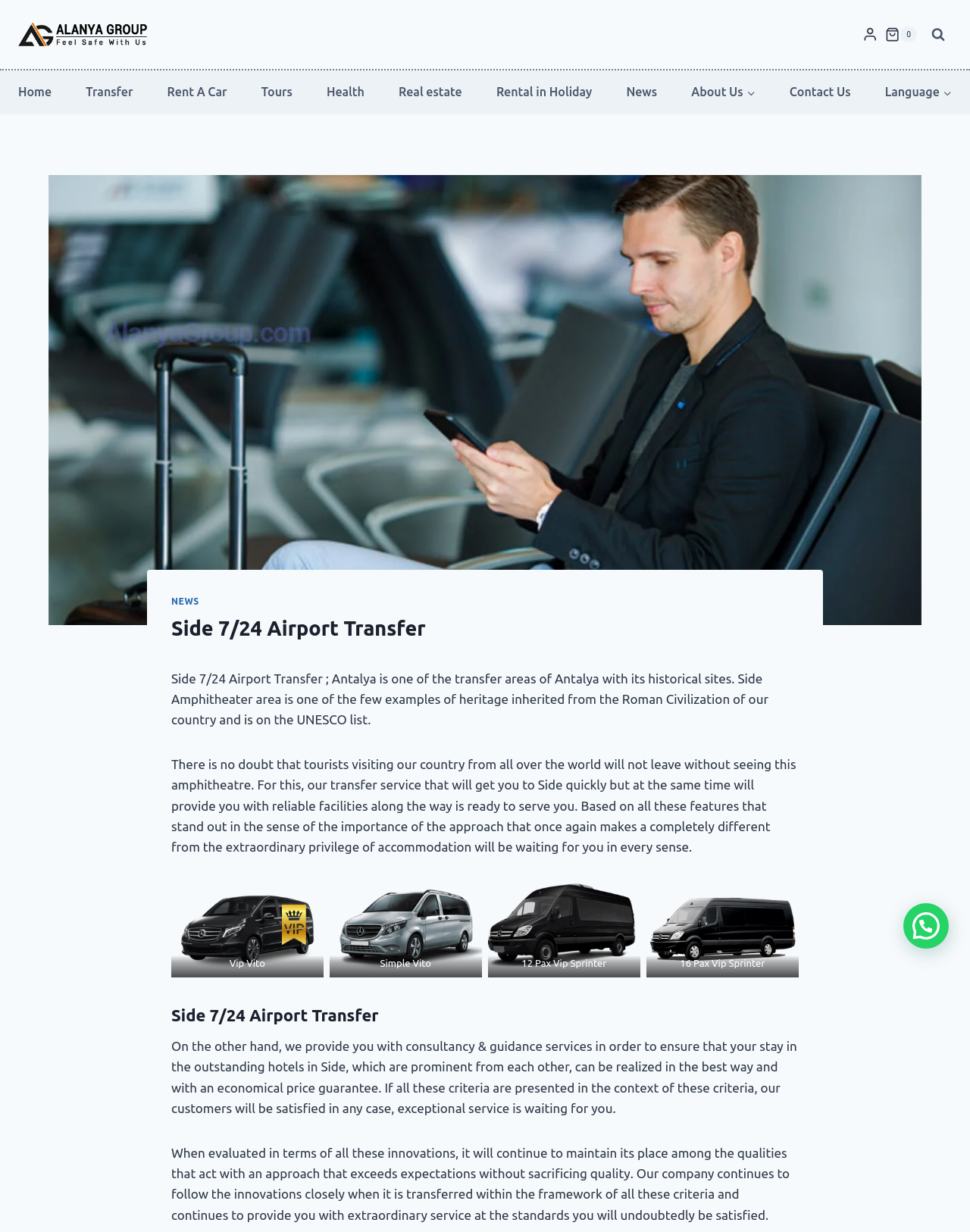Locate the headline of the webpage and generate its content.

Side 7/24 Airport Transfer